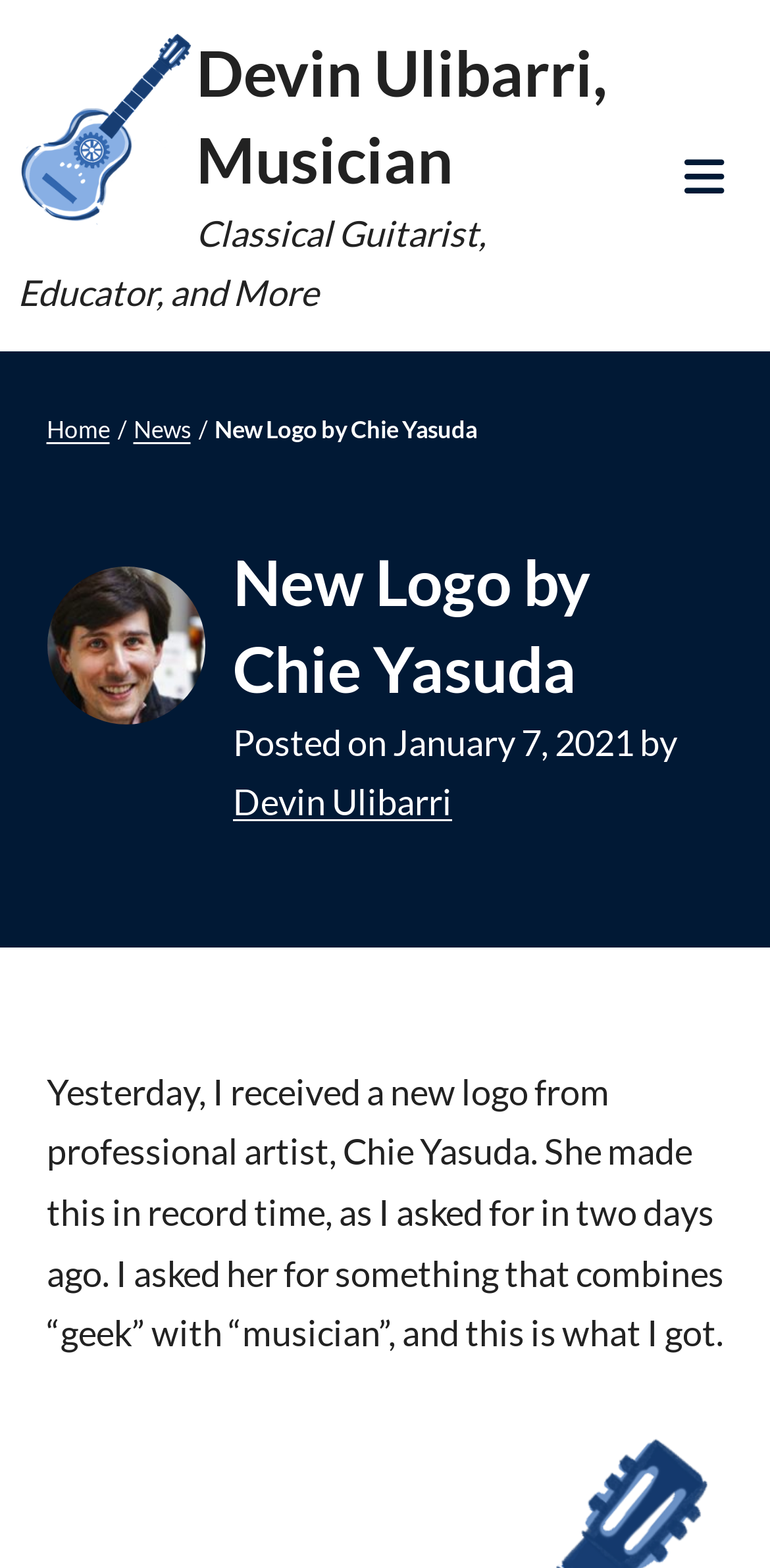Articulate a detailed summary of the webpage's content and design.

The webpage is about Devin Ulibarri, a classical guitarist, educator, and more. At the top left, there is a logo image with a link to it, and next to it, a link to Devin Ulibarri's name. Below the logo, there is a static text describing Devin Ulibarri's profession. 

On the top right, there is a toggle mobile menu button. Below it, there are navigation links, including "Home", "News", and a separator in between. The current page is indicated by the "New Logo by Chie Yasuda" link.

In the main content area, there is a heading "New Logo by Chie Yasuda" and an image of Devin Ulibarri on the left. To the right of the image, there is a static text "Posted on" followed by the date "January 7, 2021". Below the date, there is a link to Devin Ulibarri's name, which leads to a paragraph describing the new logo. The paragraph explains that Devin Ulibarri received a new logo from Chie Yasuda, which combines "geek" and "musician" elements.